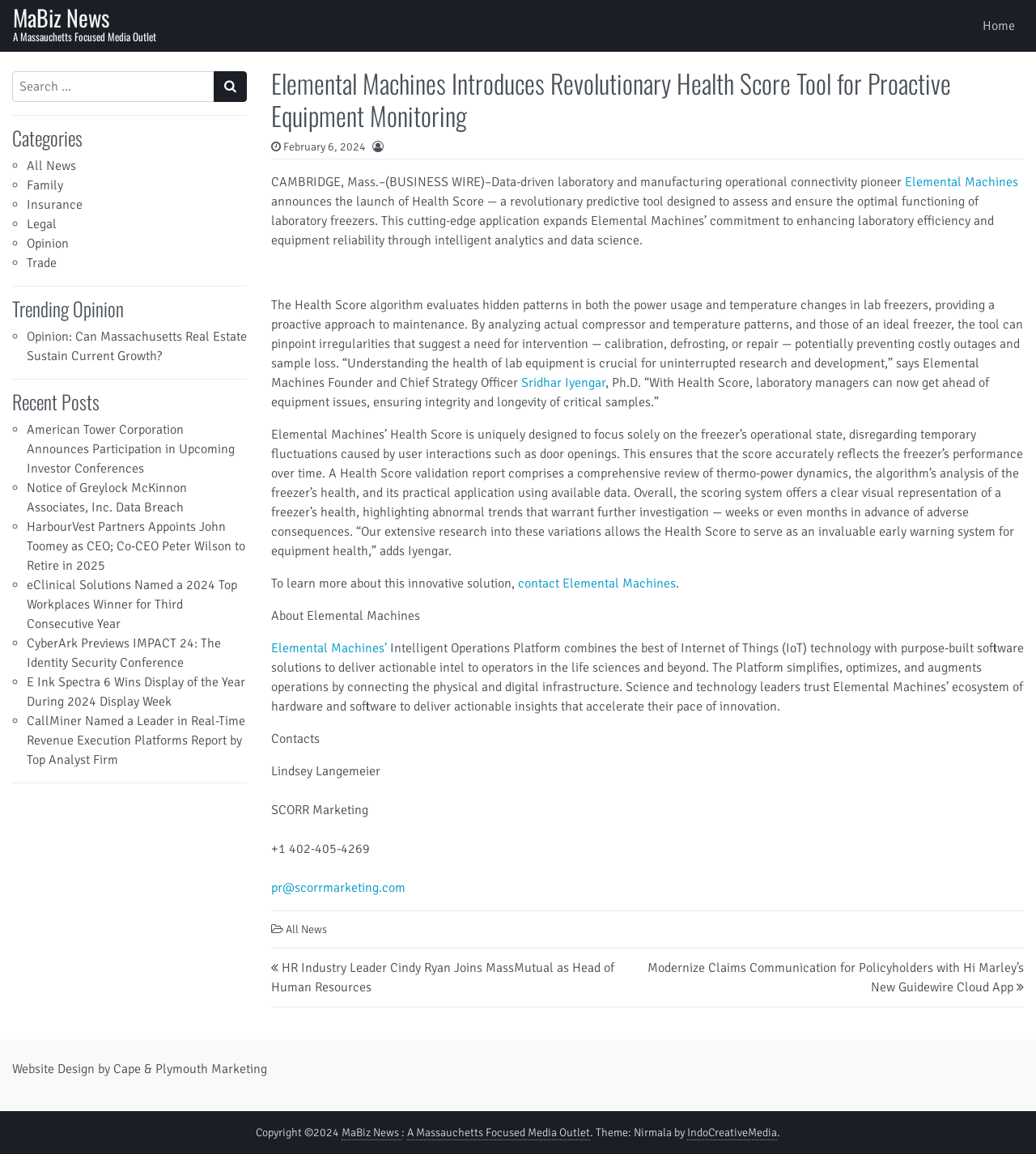Provide a brief response to the question below using one word or phrase:
What is the name of the company that designed the website?

Cape & Plymouth Marketing